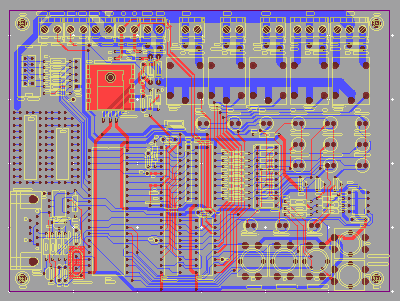Why are the connectors positioned along one edge?
Relying on the image, give a concise answer in one word or a brief phrase.

To streamline assembly